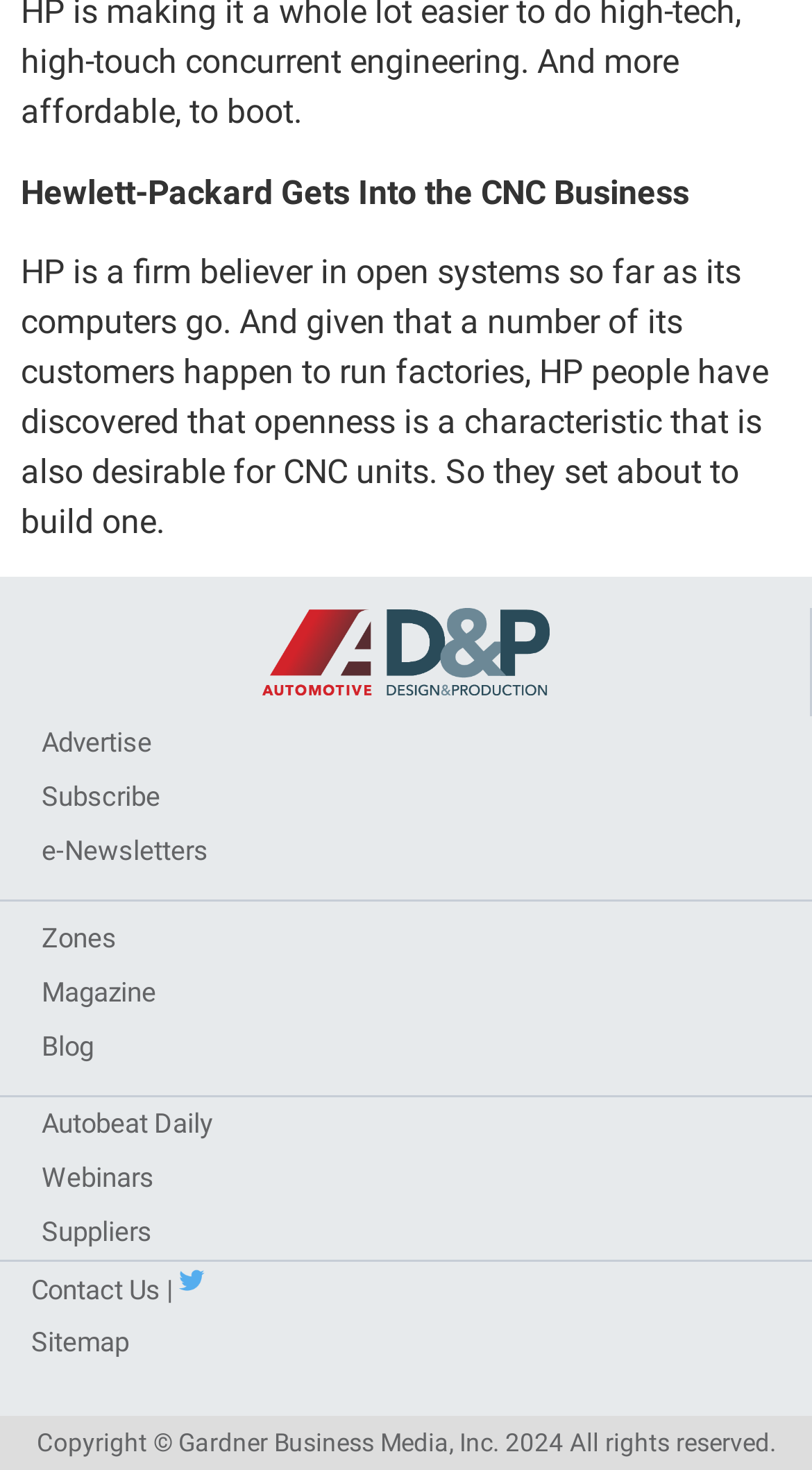Predict the bounding box of the UI element based on this description: "parent_node: Contact Us |".

[0.213, 0.867, 0.259, 0.888]